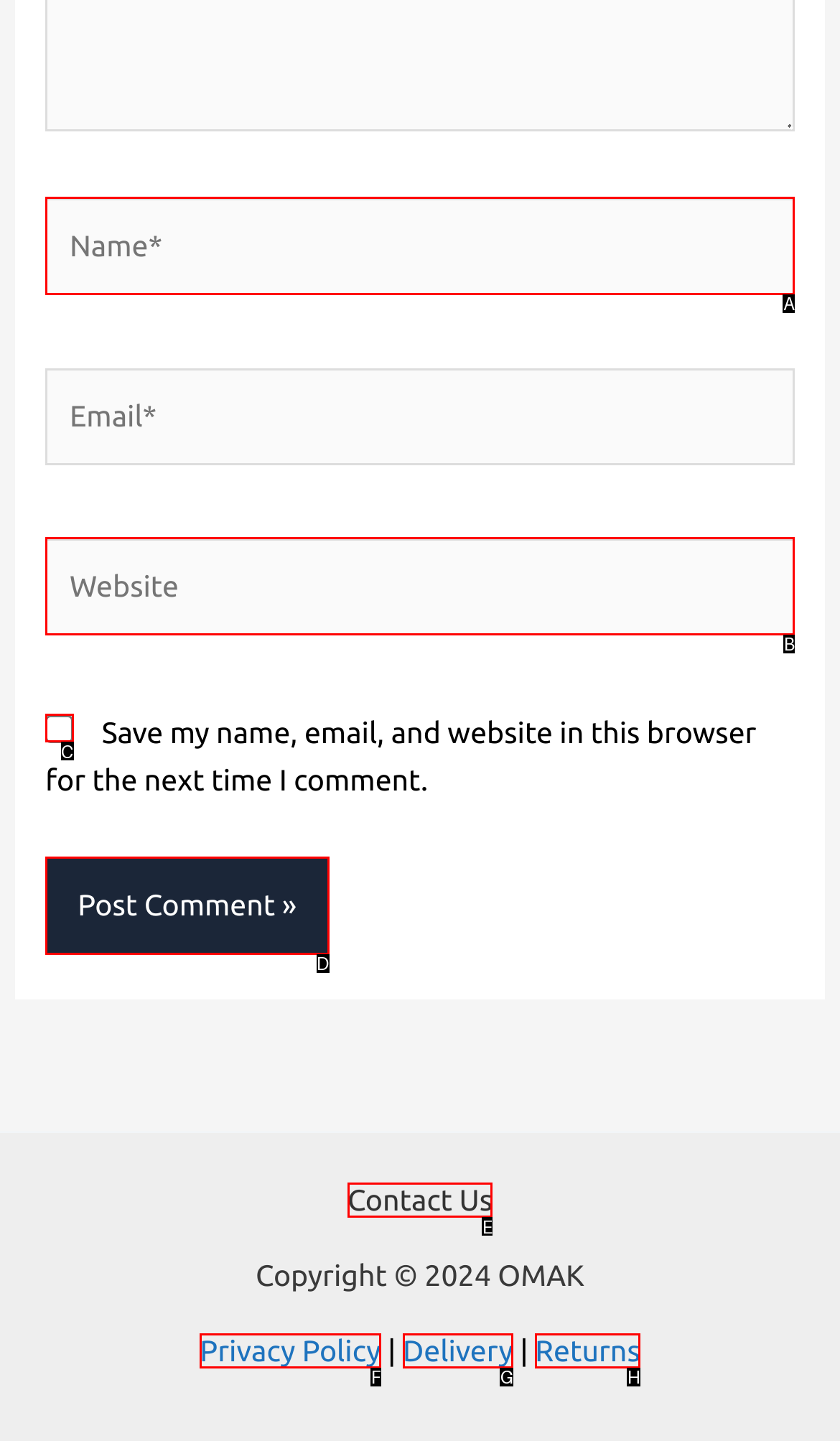Identify the letter of the UI element I need to click to carry out the following instruction: Visit the Contact Us page

E